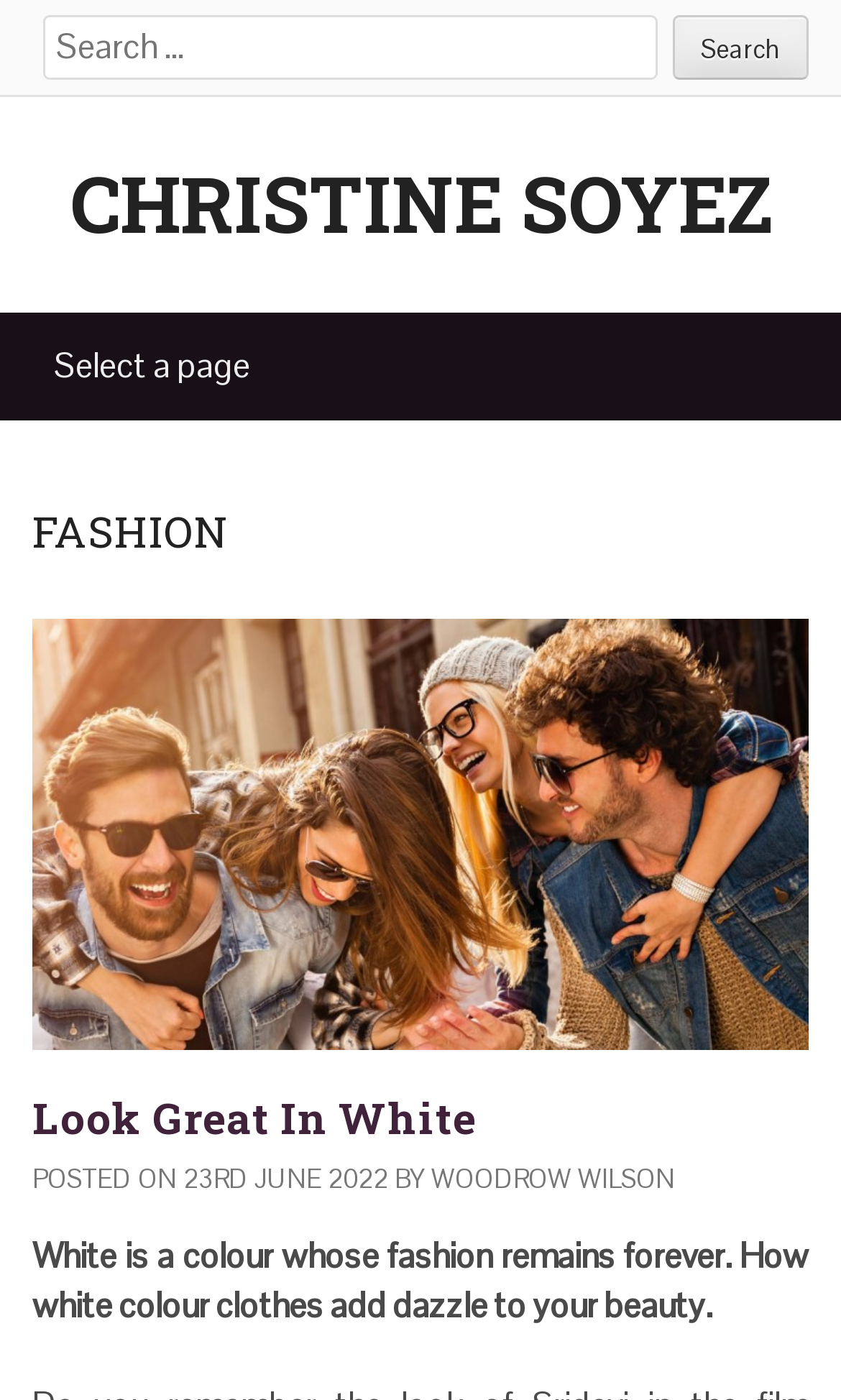Using the elements shown in the image, answer the question comprehensively: What is the purpose of the search box?

I found the answer by looking at the text 'Search for:' next to the search box and the button 'Search' next to it, which suggests that the search box is used to search for something on the website.